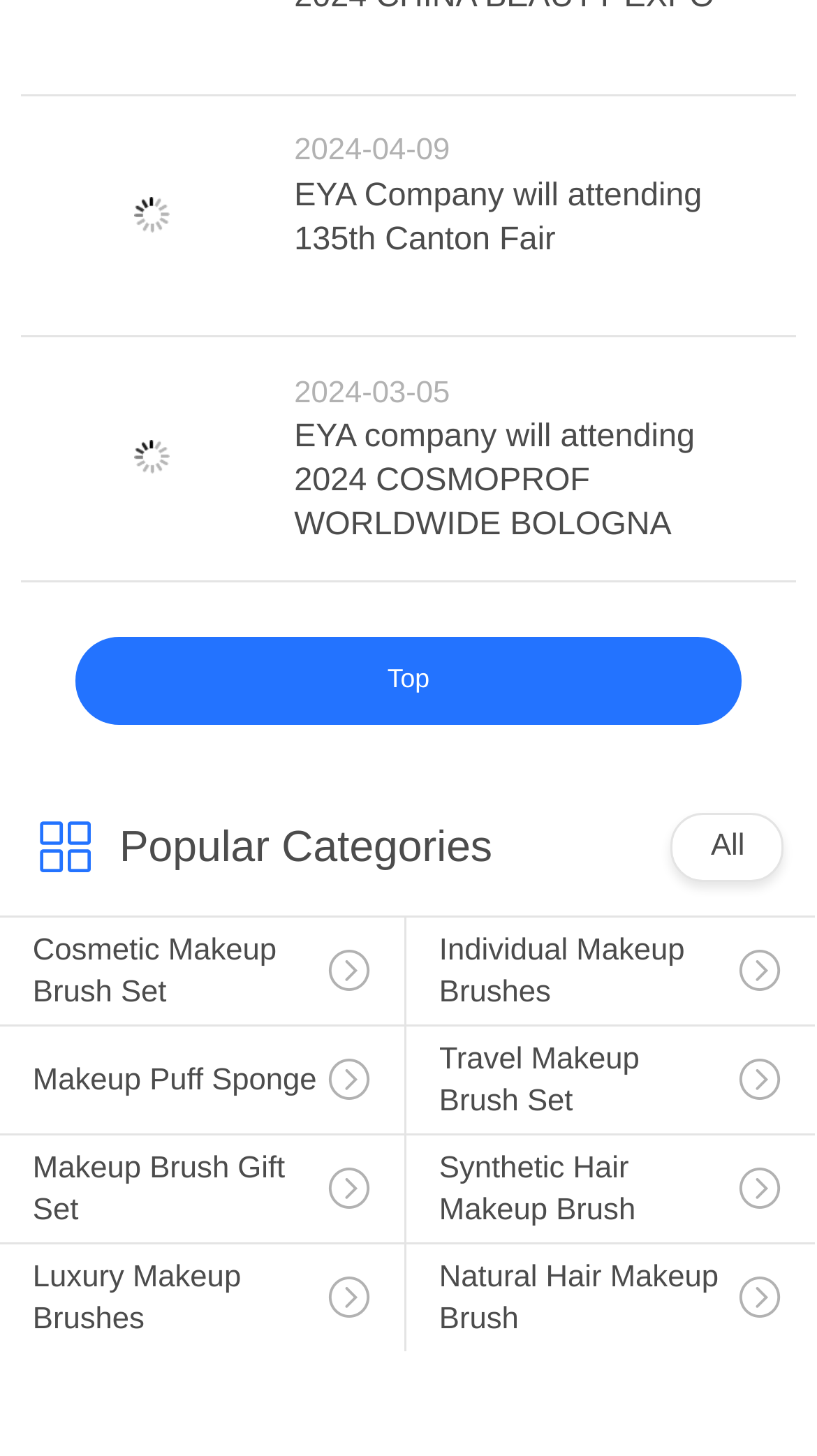Determine the bounding box coordinates of the region I should click to achieve the following instruction: "Explore the Cosmetic Makeup Brush Set". Ensure the bounding box coordinates are four float numbers between 0 and 1, i.e., [left, top, right, bottom].

[0.0, 0.63, 0.495, 0.737]